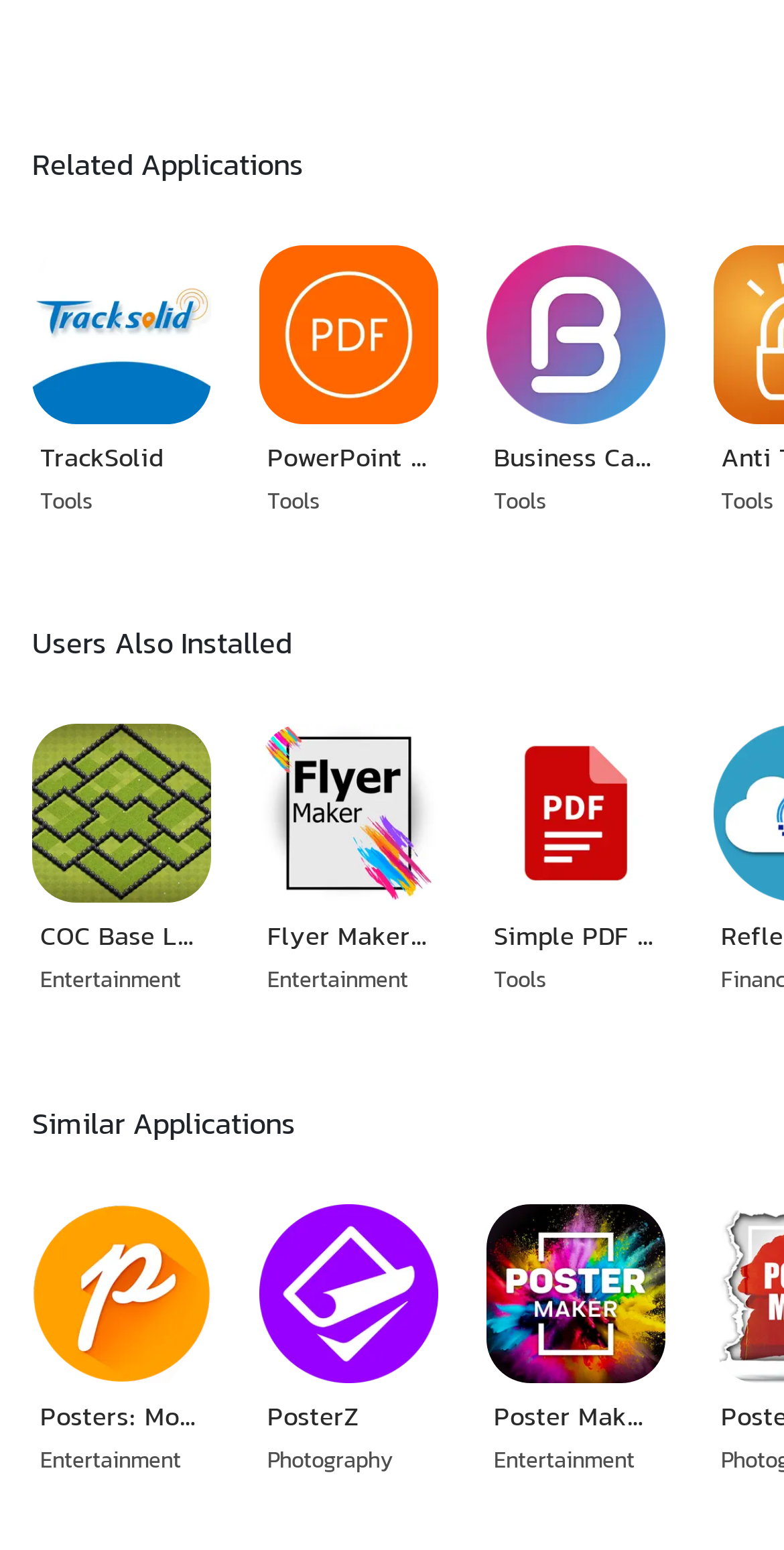What is the purpose of the real estate posters and flyers?
Ensure your answer is thorough and detailed.

The real estate posters and flyers are designed to showcase properties in a professional and attractive manner, ideal for realtors and property managers.